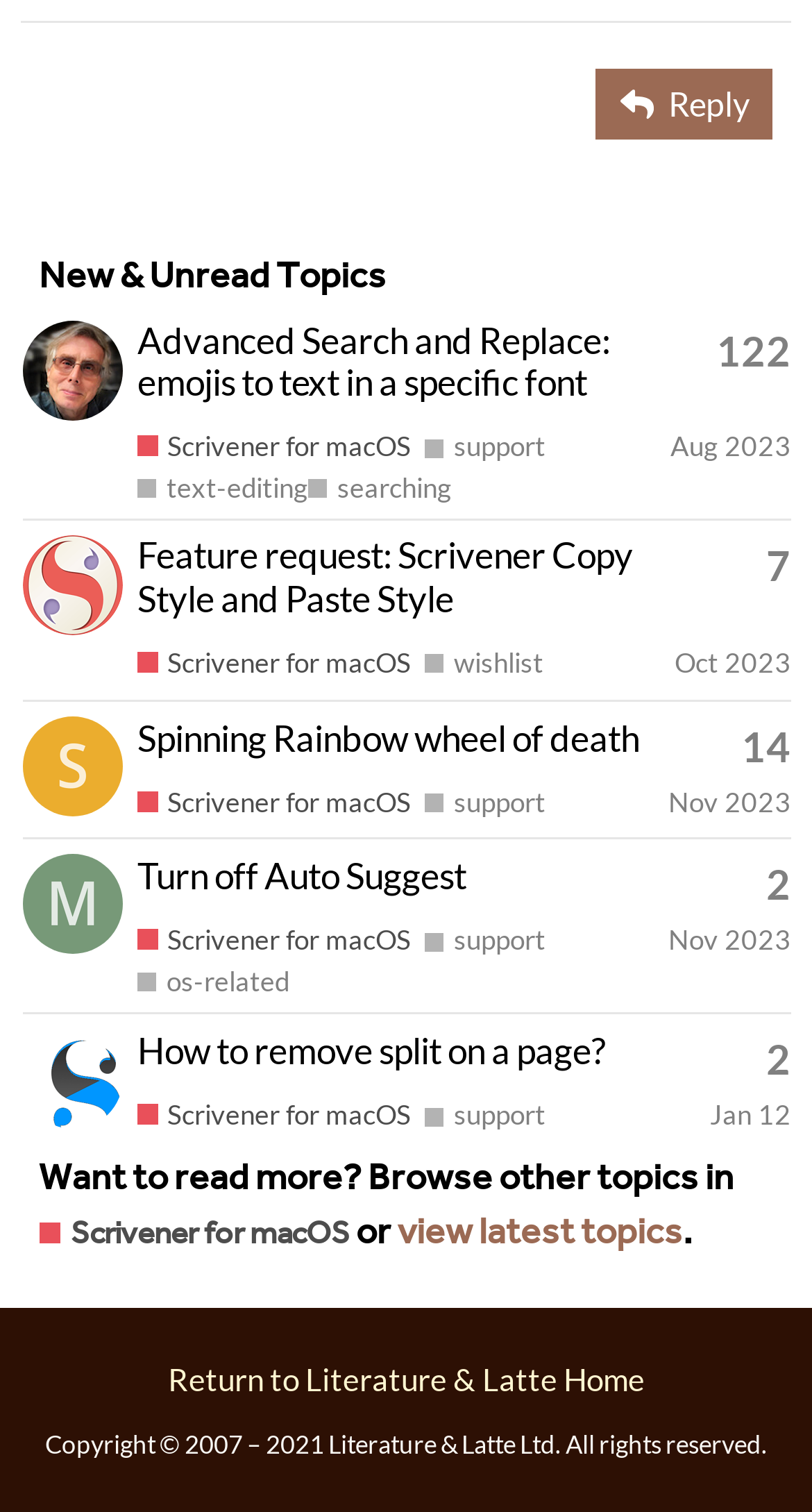Who is the latest poster in the first topic?
Please respond to the question with a detailed and informative answer.

I looked at the first gridcell element and found the link 'marksealey's profile, latest poster', which indicates that marksealey is the latest poster in the first topic.